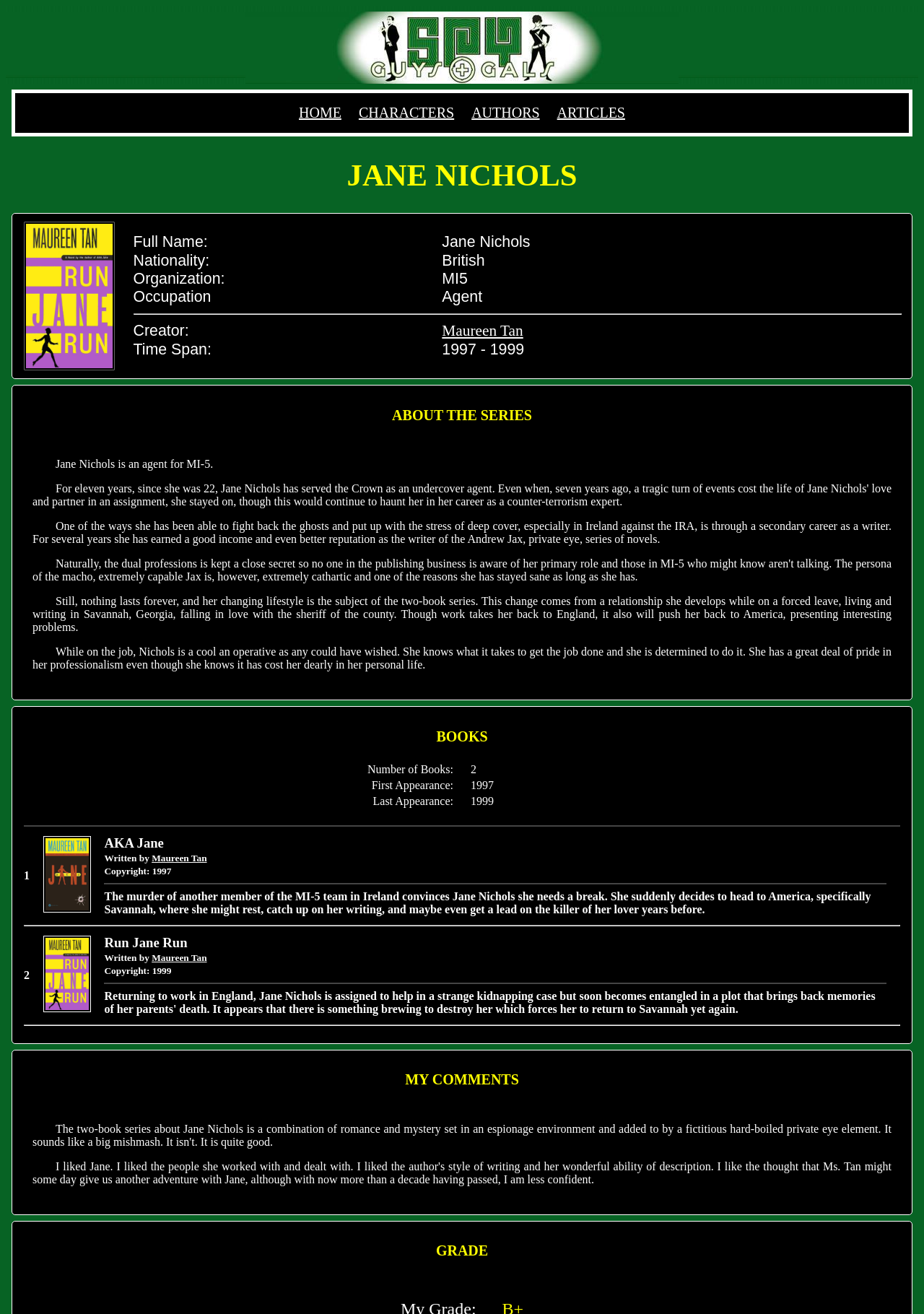Who is the creator of the Jane Nichols series?
Please respond to the question with a detailed and thorough explanation.

I found the information about the creator of the series in the table under the 'JANE NICHOLS' heading, where it says 'Creator: Maureen Tan'.